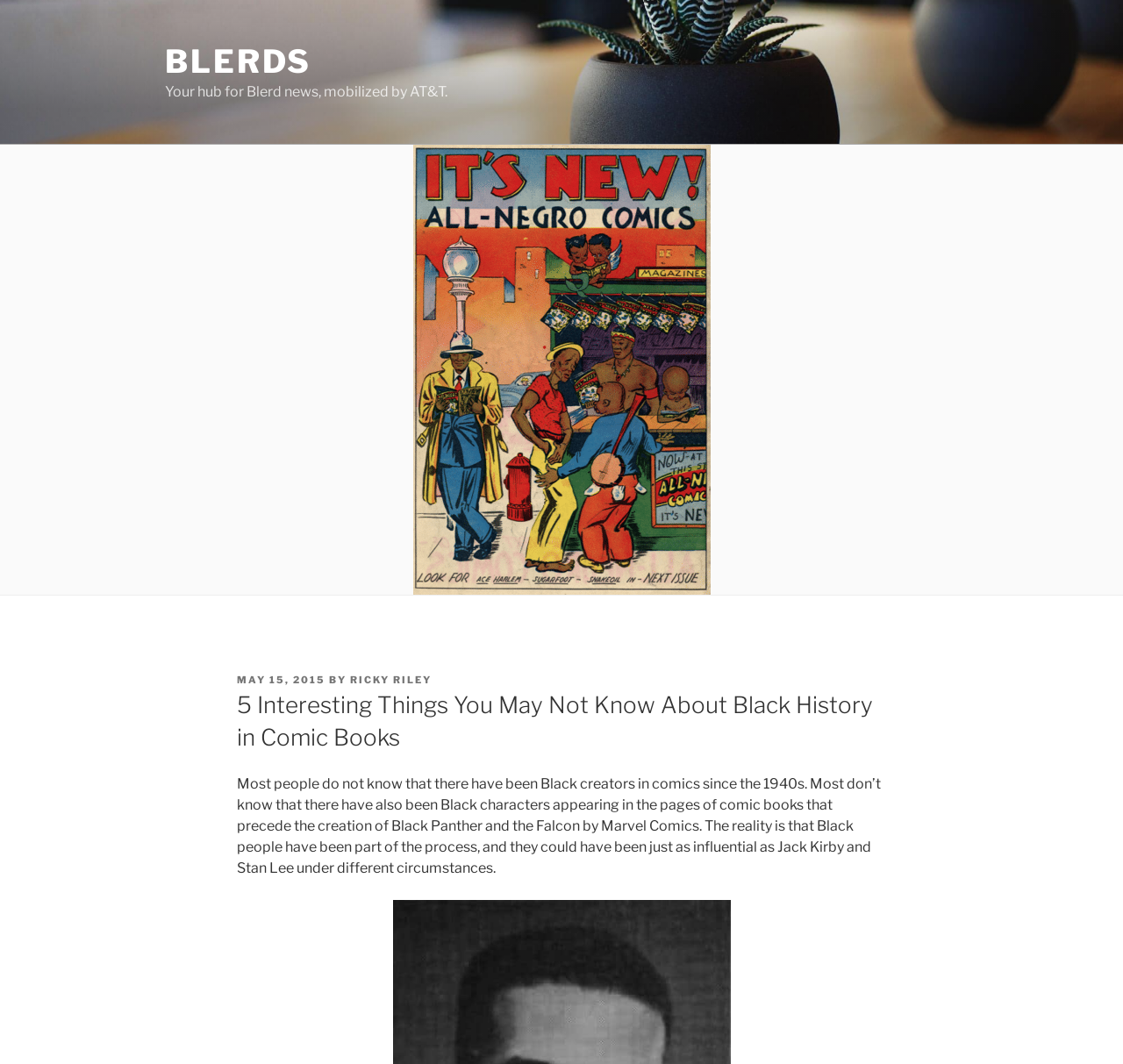Locate the UI element described by Ricky Riley and provide its bounding box coordinates. Use the format (top-left x, top-left y, bottom-right x, bottom-right y) with all values as floating point numbers between 0 and 1.

[0.312, 0.633, 0.384, 0.645]